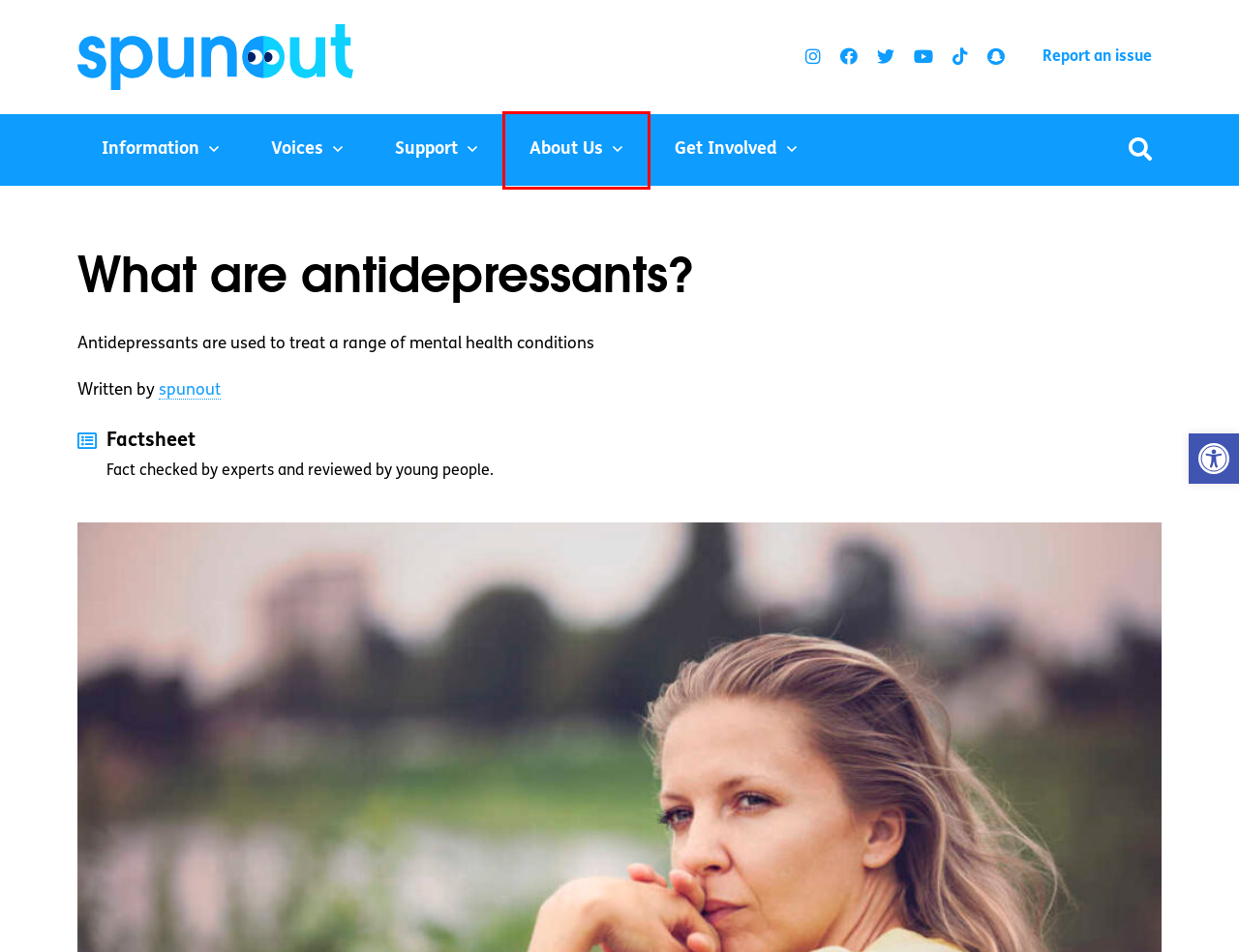Observe the screenshot of a webpage with a red bounding box highlighting an element. Choose the webpage description that accurately reflects the new page after the element within the bounding box is clicked. Here are the candidates:
A. Youth-Driven Support and Information | spunout
B. Get Involved in Empowering Youth - spunout
C. Blogger - spunout
D. Transparency Report - spunout
E. Legal Information - spunout
F. Empowering Young People: Support & Guidance - spunout
G. Voices Archives - spunout
H. Mental Health Archives - spunout

F